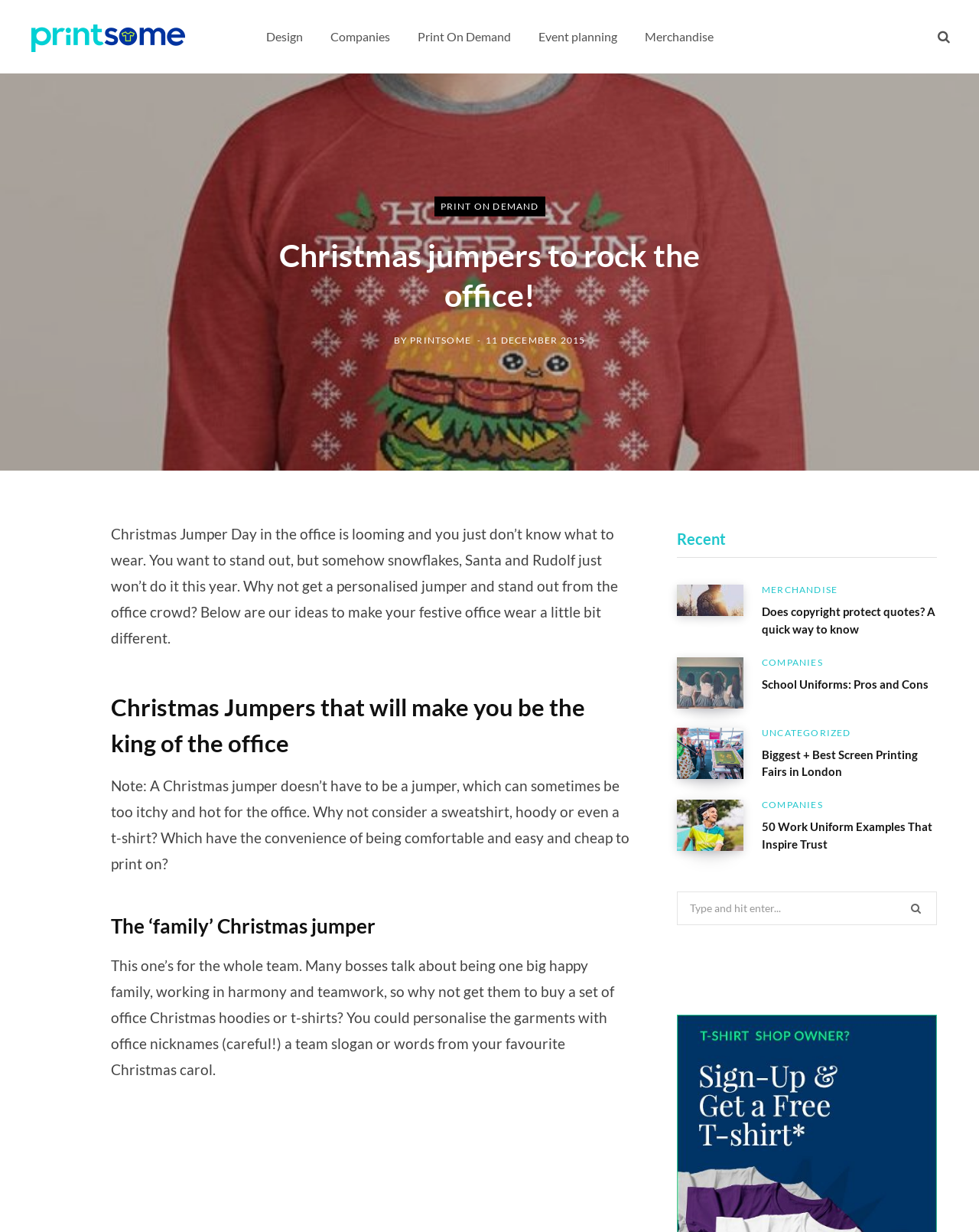Find the bounding box coordinates of the element I should click to carry out the following instruction: "Read the article about 'Christmas jumpers to rock the office'".

[0.25, 0.191, 0.75, 0.255]